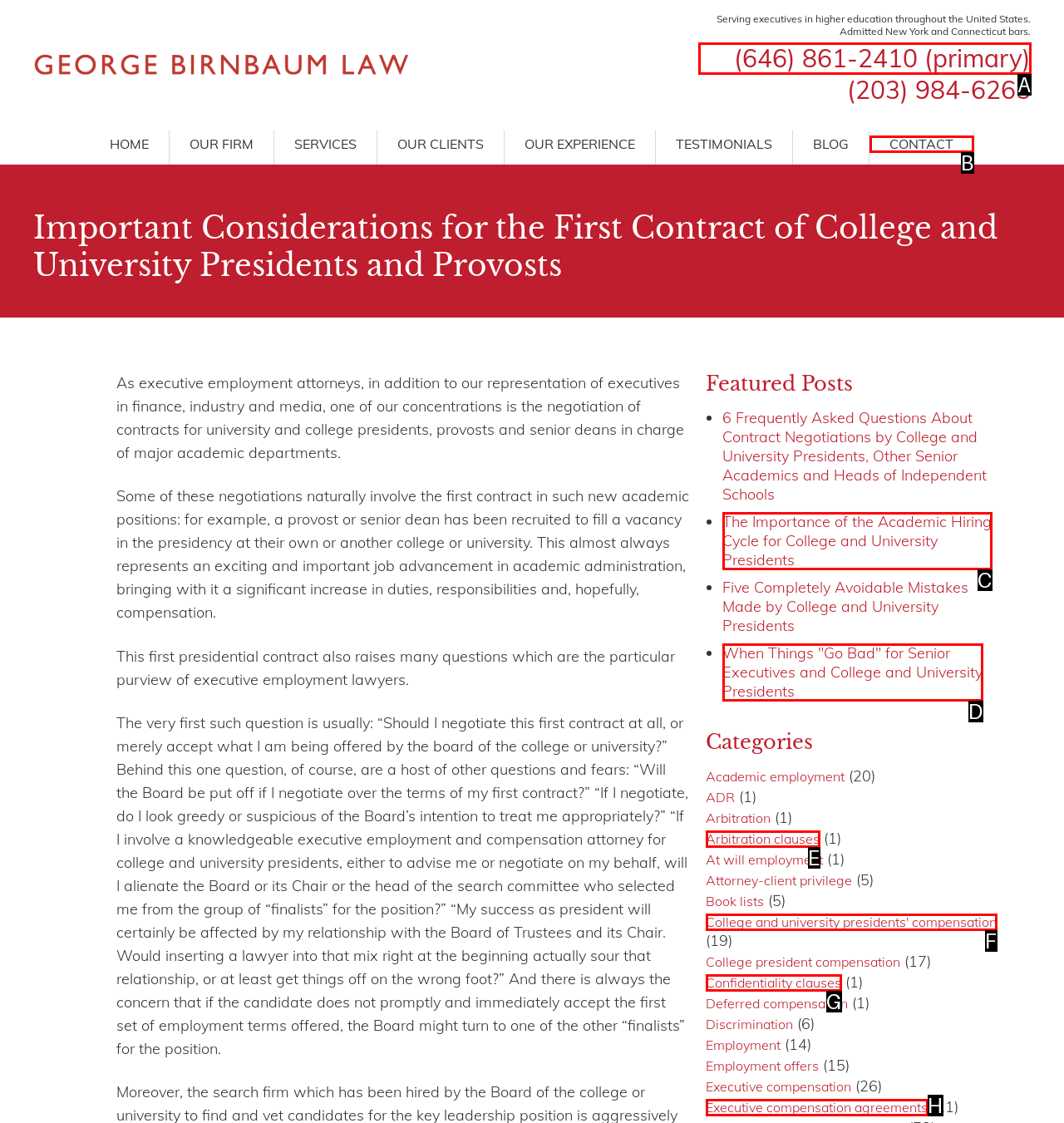Select the HTML element that corresponds to the description: College and university presidents' compensation. Reply with the letter of the correct option.

F